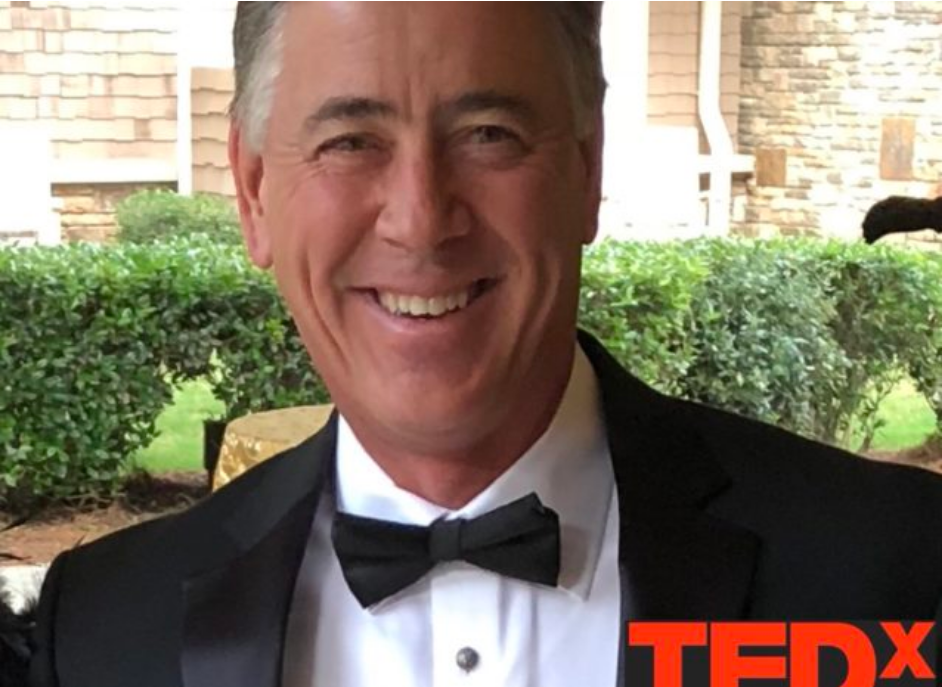Explain what is happening in the image with as much detail as possible.

The image features a smiling man dressed in a formal suit with a bow tie, exuding confidence and warmth. He stands against a backdrop of greenery and light-colored architecture, hinting at an elegant outdoor or semi-outdoor setting. Prominently displayed in the lower right corner is the iconic TEDx logo, suggesting that this moment is associated with a TEDx event or talk. This context infers a connection to inspirational ideas and impactful discussions, reflecting the man's potential role as a speaker or participant at such a gathering. The overall atmosphere conveys a sense of celebration and engagement in meaningful dialogue.